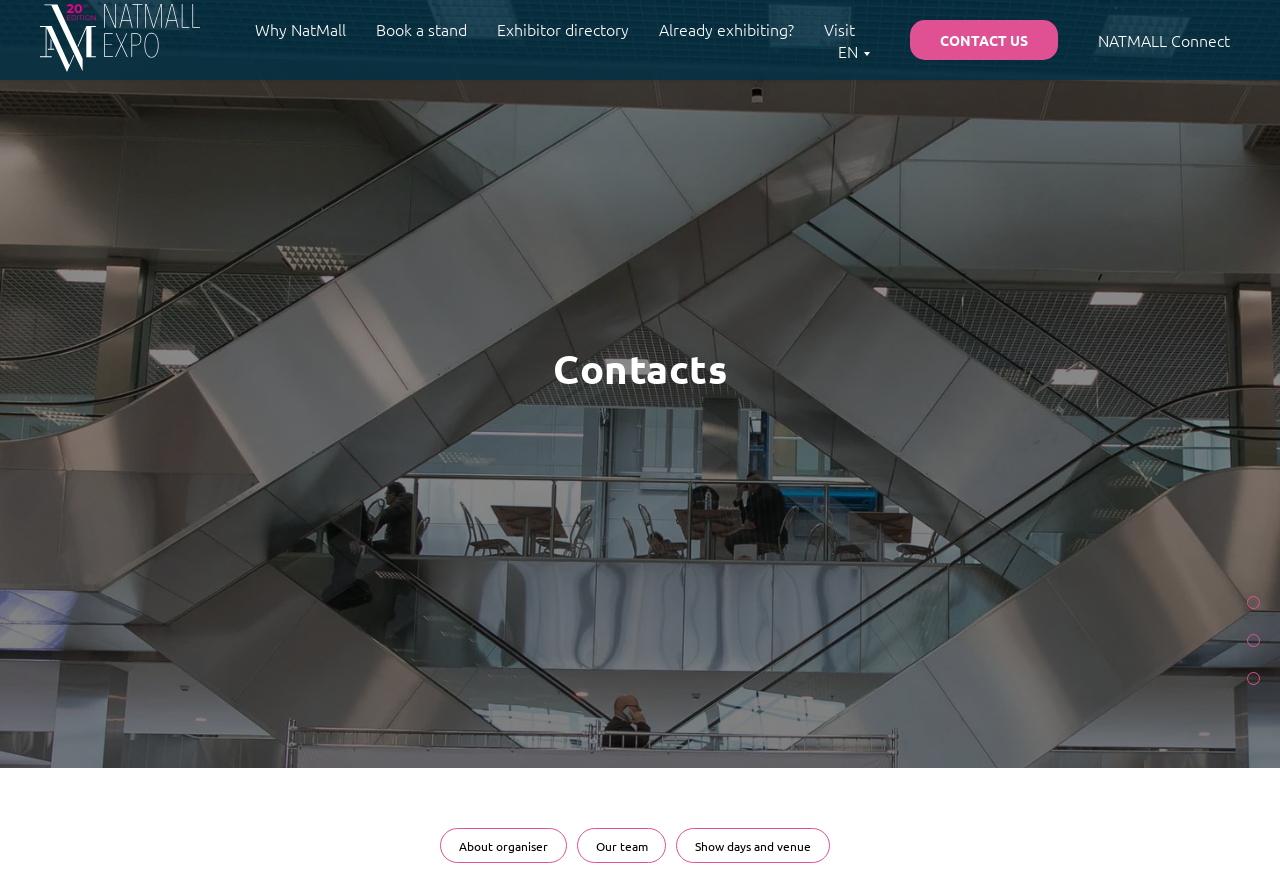Answer the question below in one word or phrase:
How many links are there in the top navigation bar?

6